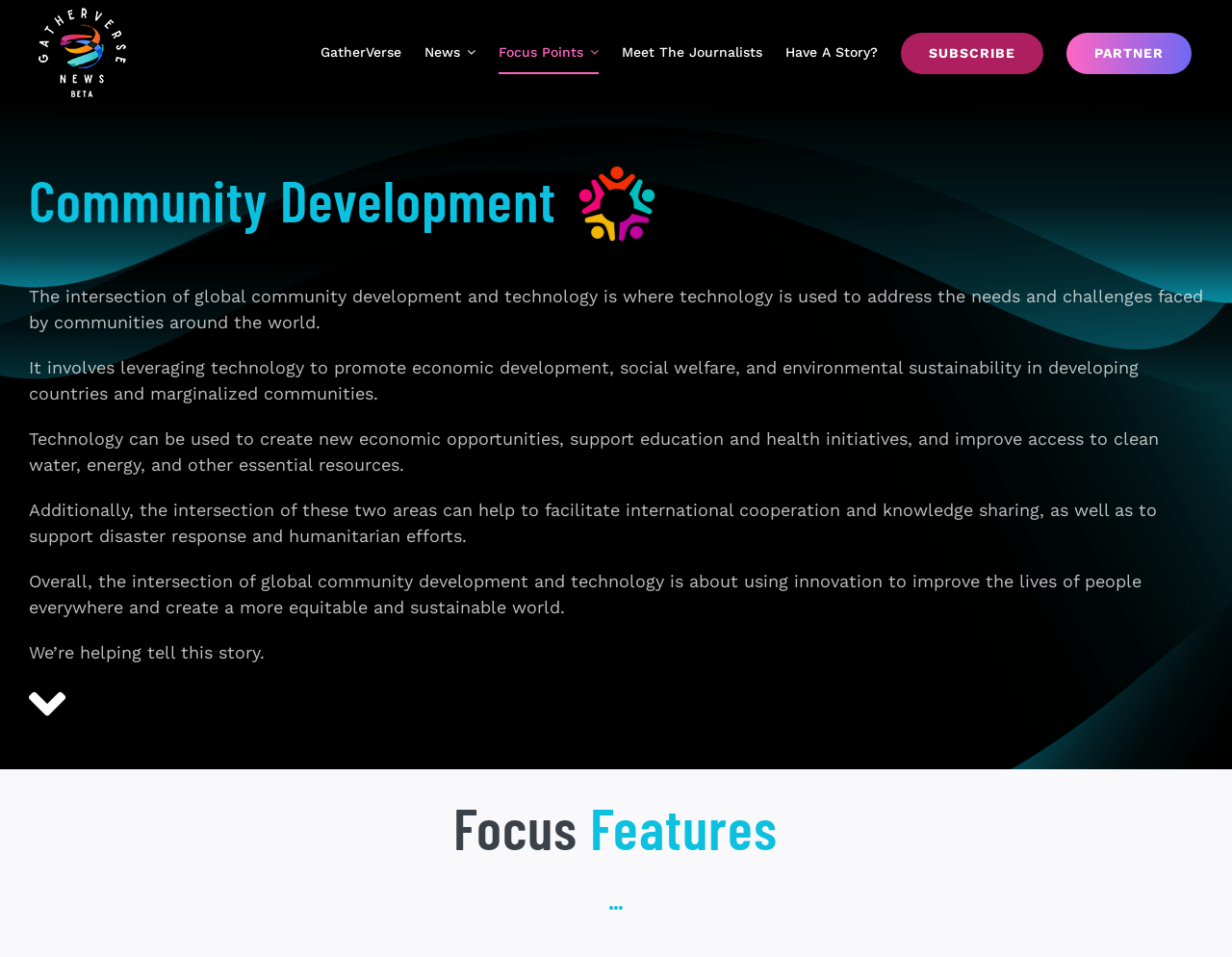Give a short answer using one word or phrase for the question:
How many links are in the navigation bar?

7